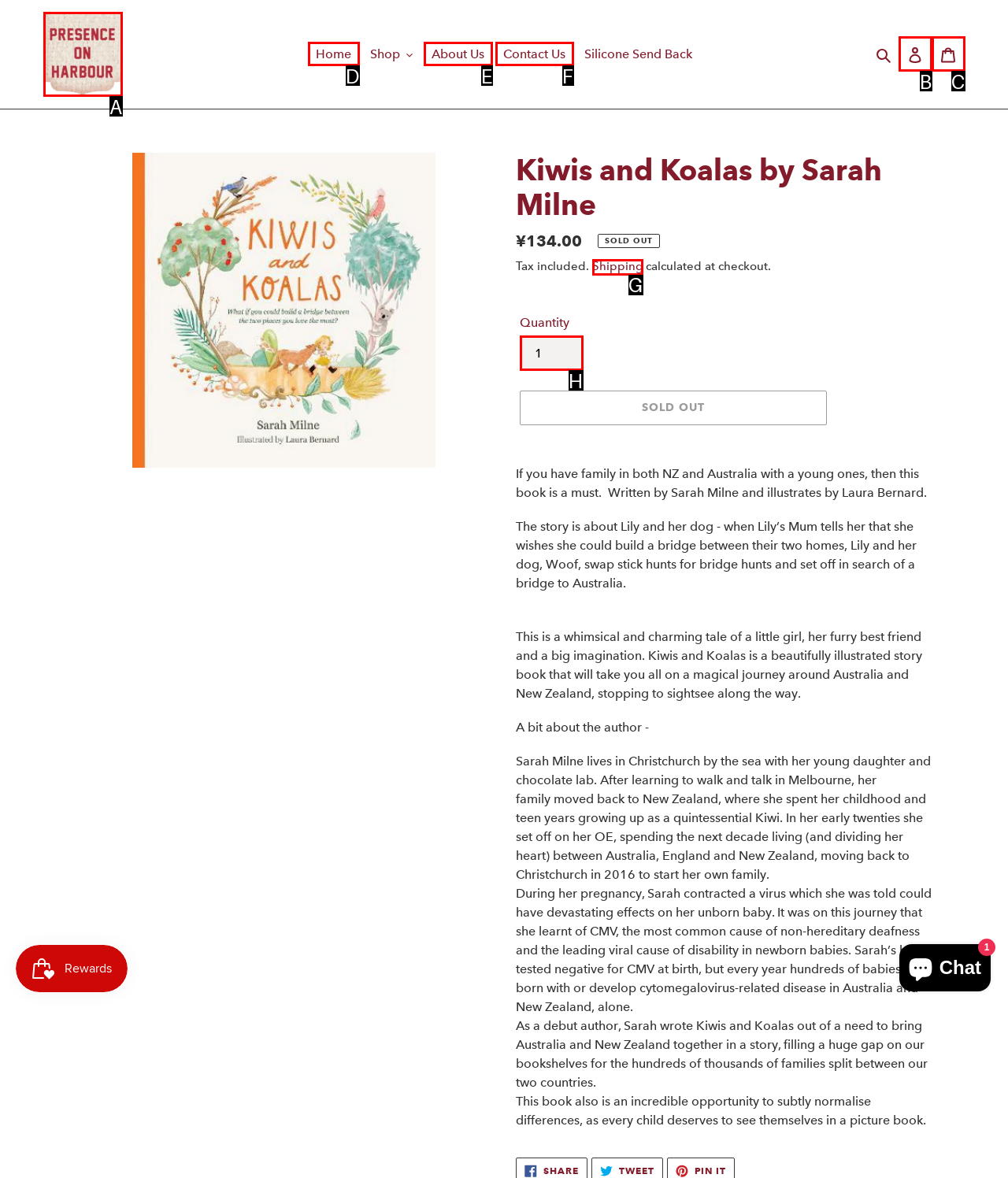From the description: About Us, identify the option that best matches and reply with the letter of that option directly.

E